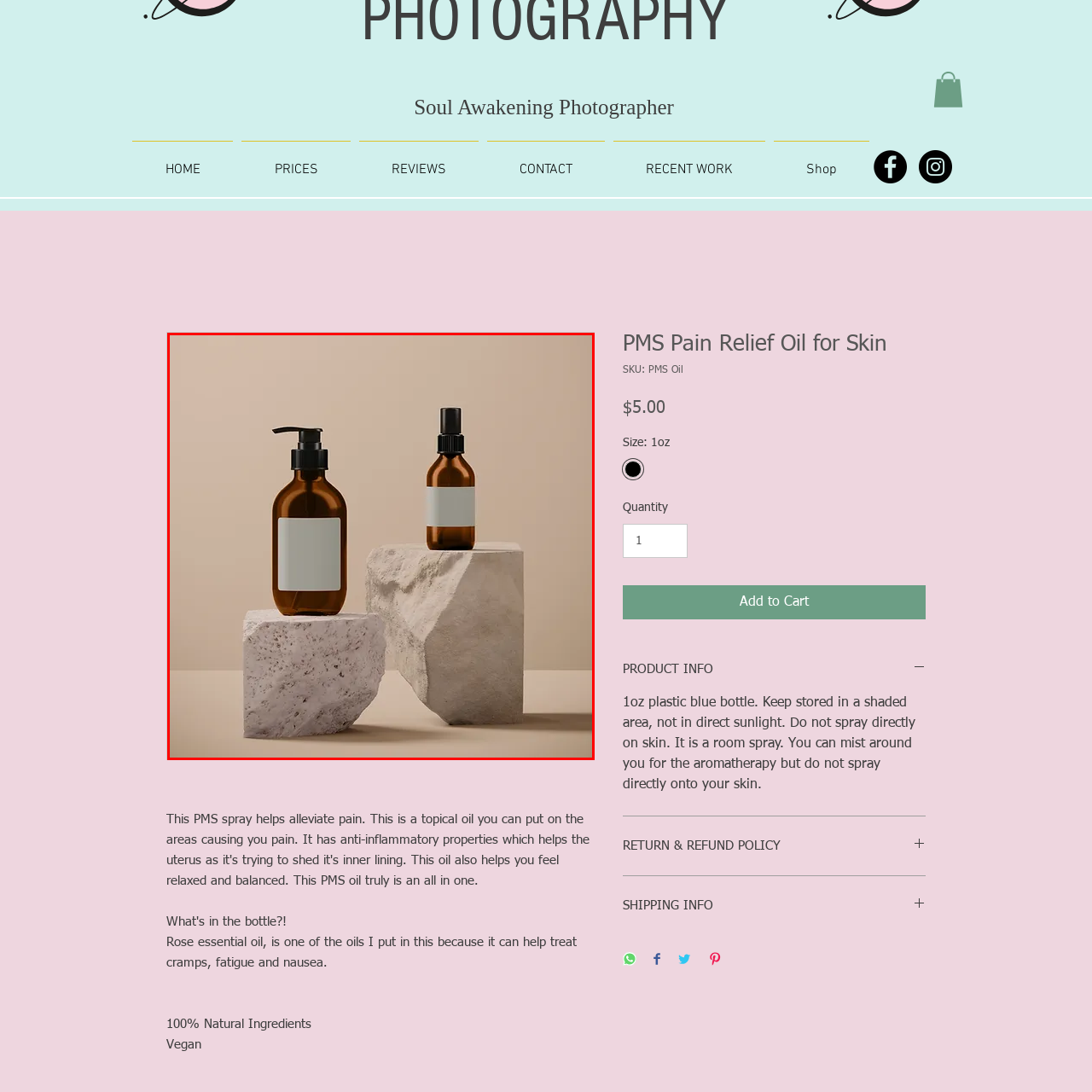How many bottles are in the image?
Direct your attention to the image enclosed by the red bounding box and provide a detailed answer to the question.

The caption explicitly states that there are two elegantly designed amber bottles placed atop textured stone pedestals, one larger with a pump dispenser and one smaller spray bottle.